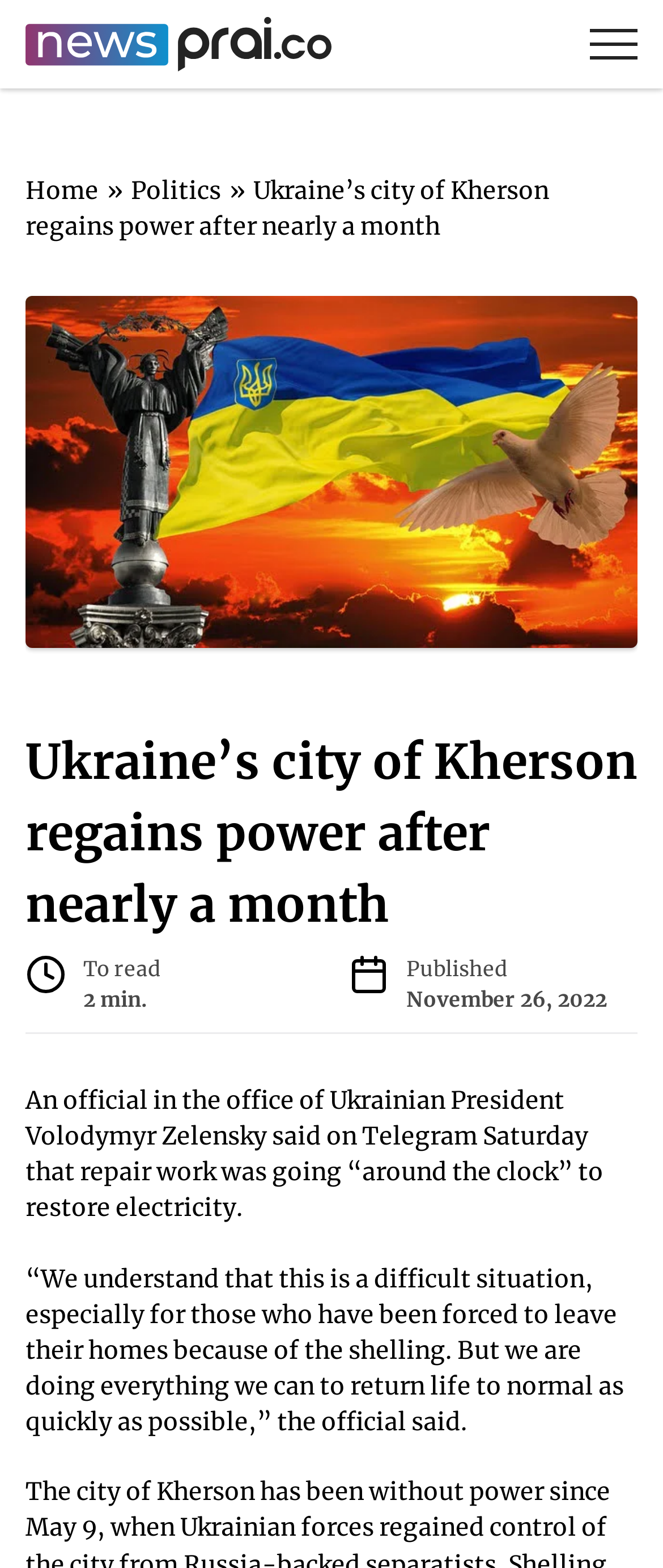Explain in detail what you observe on this webpage.

The webpage appears to be a news article from PRAI NEWS, with the title "Ukraine's city of Kherson regains power after nearly a month". At the top, there is a navigation bar with links to "Home" and "Politics", separated by a "»" symbol. 

Below the navigation bar, there is a large image that spans almost the entire width of the page, with a caption that matches the title of the article. 

The main content of the article is divided into two sections. The first section is a heading that repeats the title of the article, followed by a brief summary of the article, which mentions an official from the office of Ukrainian President Volodymyr Zelensky discussing repair work to restore electricity. 

The second section is a longer paragraph that provides more context to the situation, with the official quoted as saying that they are doing everything possible to return life to normal as quickly as possible.

On the right side of the article, there are two small images, one above the other, with a "To read" label and a "2 min." label next to the top image, and a "Published" label with a date "November 26, 2022" next to the bottom image.